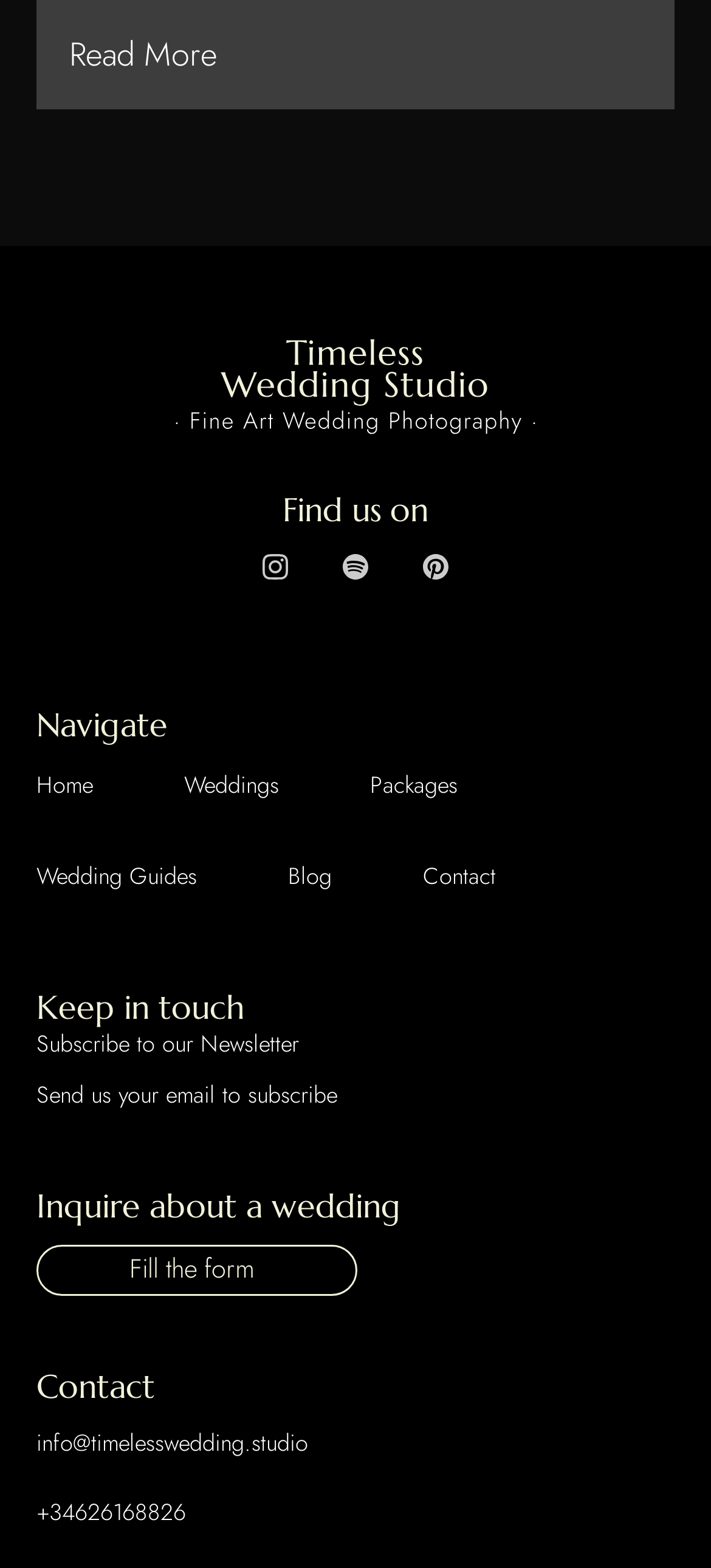Find the UI element described as: "< Osage “Assassin’s” Crossbow" and predict its bounding box coordinates. Ensure the coordinates are four float numbers between 0 and 1, [left, top, right, bottom].

None